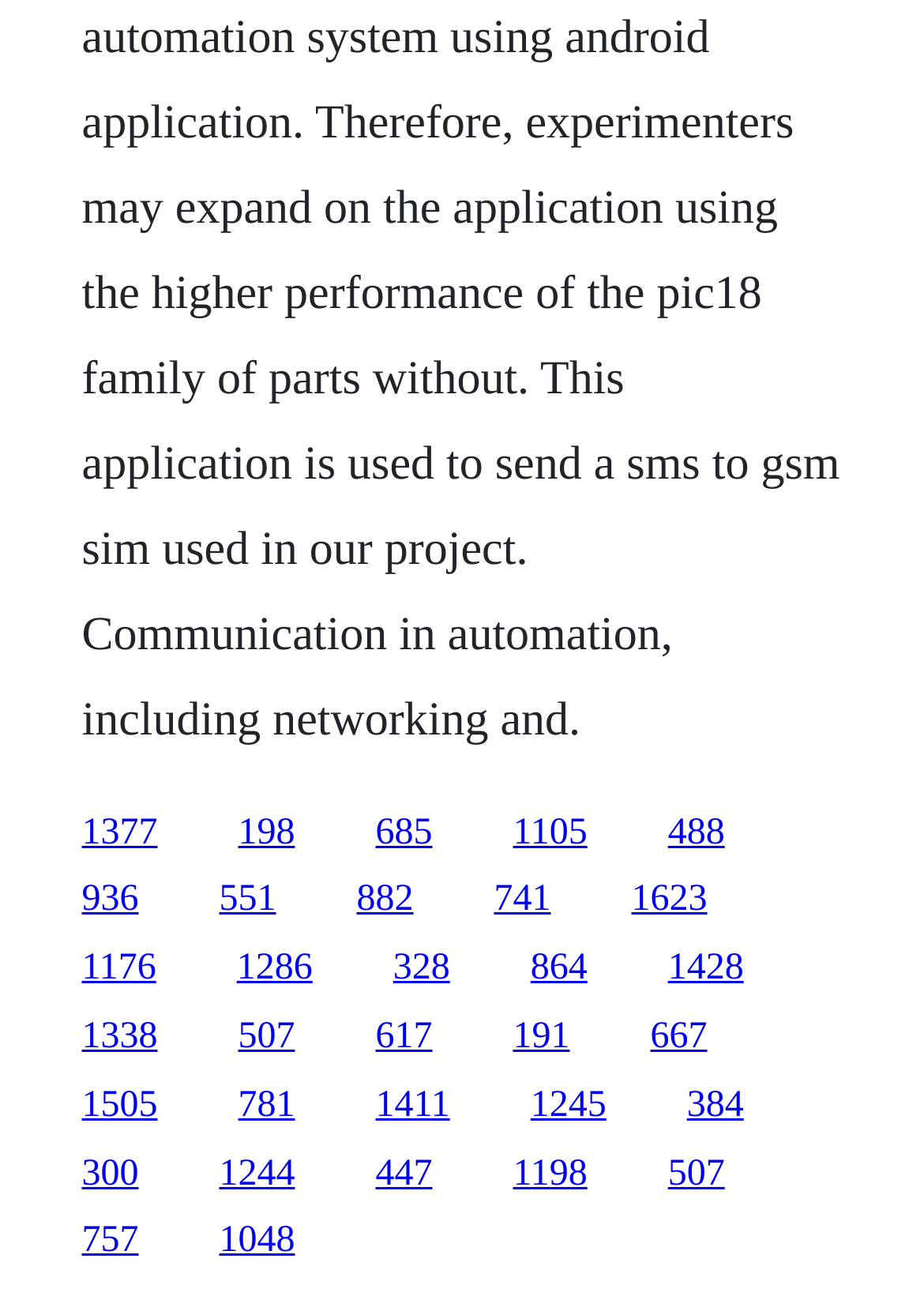Indicate the bounding box coordinates of the element that must be clicked to execute the instruction: "click the first link". The coordinates should be given as four float numbers between 0 and 1, i.e., [left, top, right, bottom].

[0.088, 0.626, 0.171, 0.657]